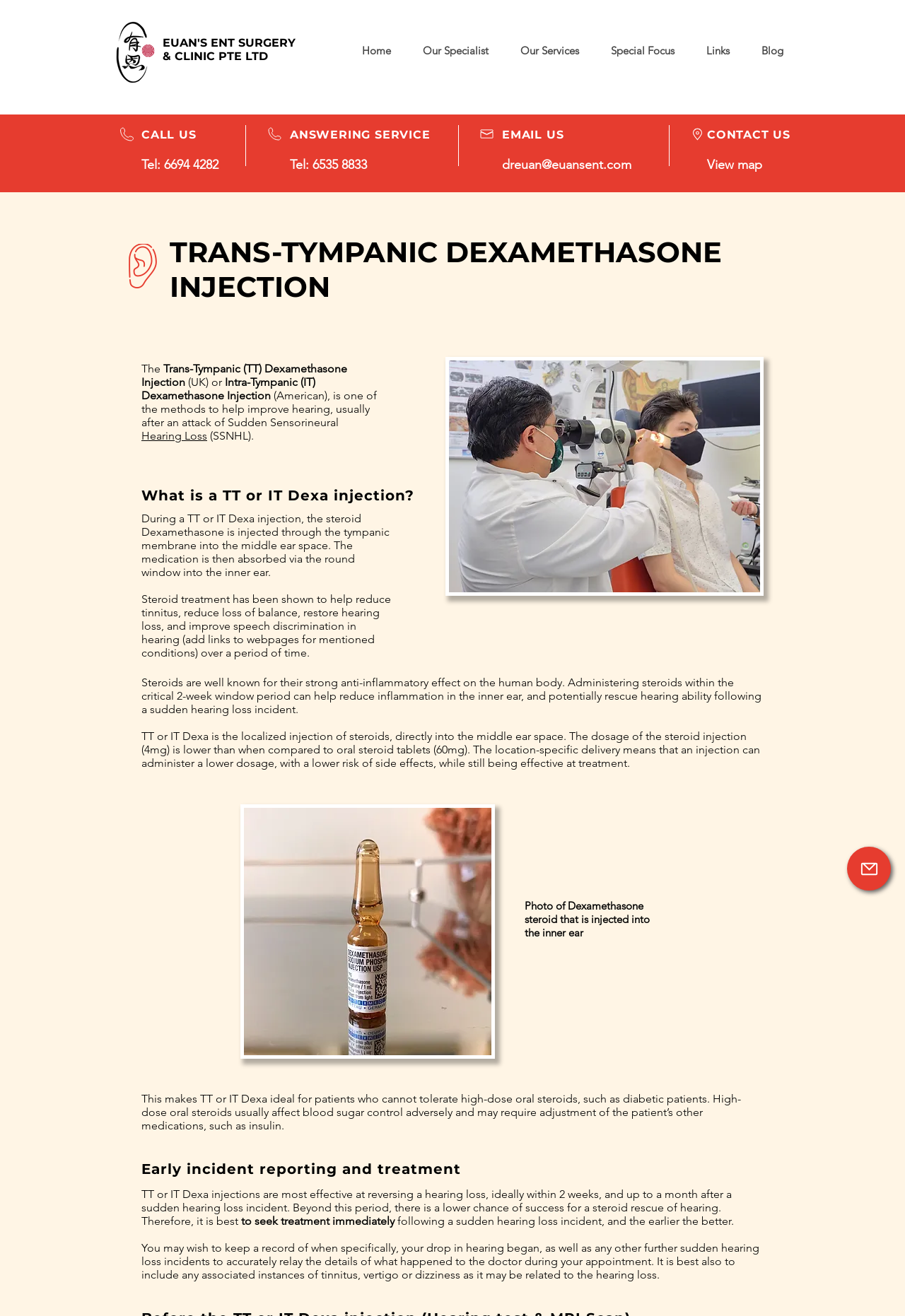Provide the bounding box for the UI element matching this description: "Tel: 6535 8833".

[0.32, 0.119, 0.405, 0.131]